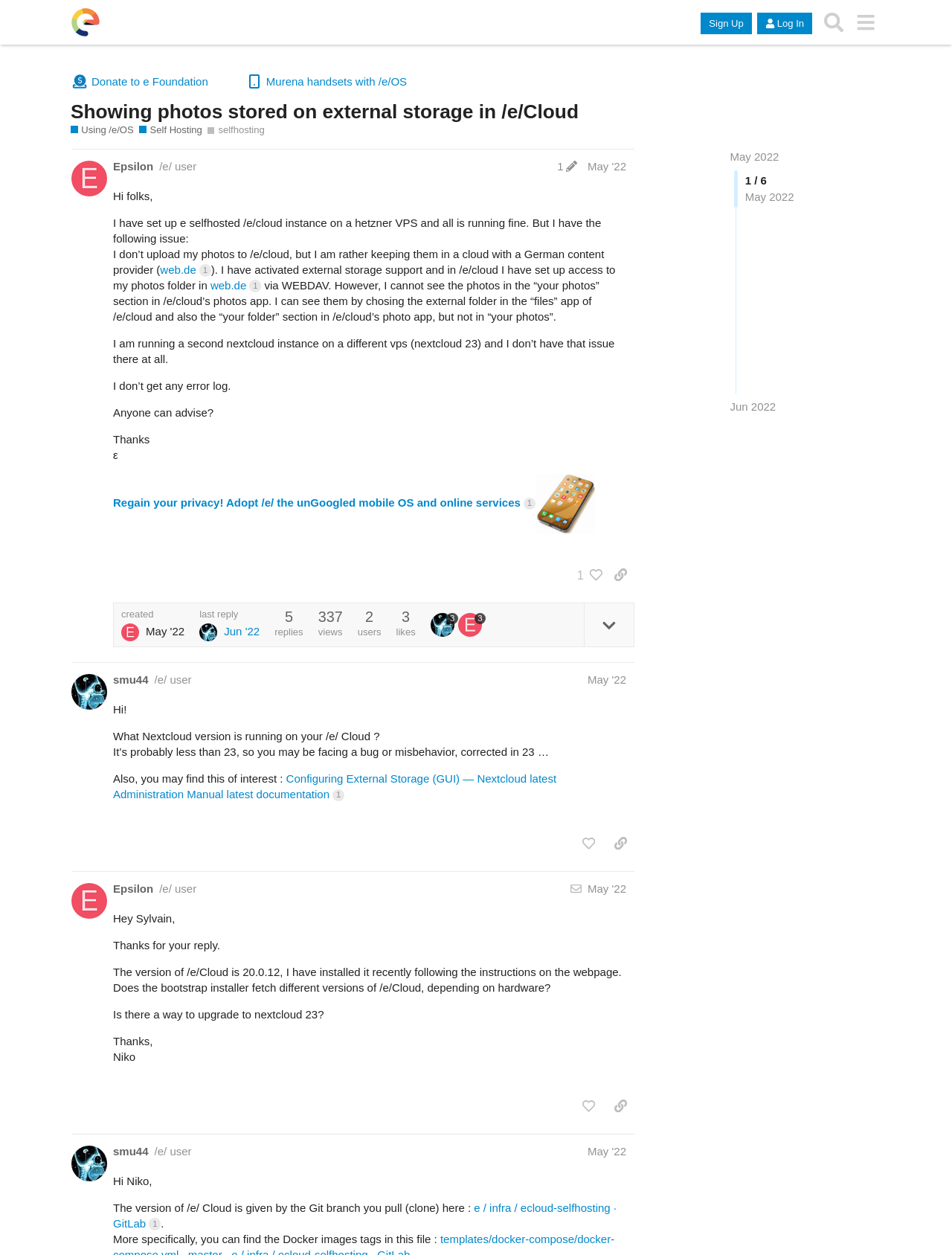Who replied to the first post?
From the details in the image, answer the question comprehensively.

The second post is a reply to the first post, and it is written by 'smu44' as indicated by the heading 'smu44 /e/ user May '22'.